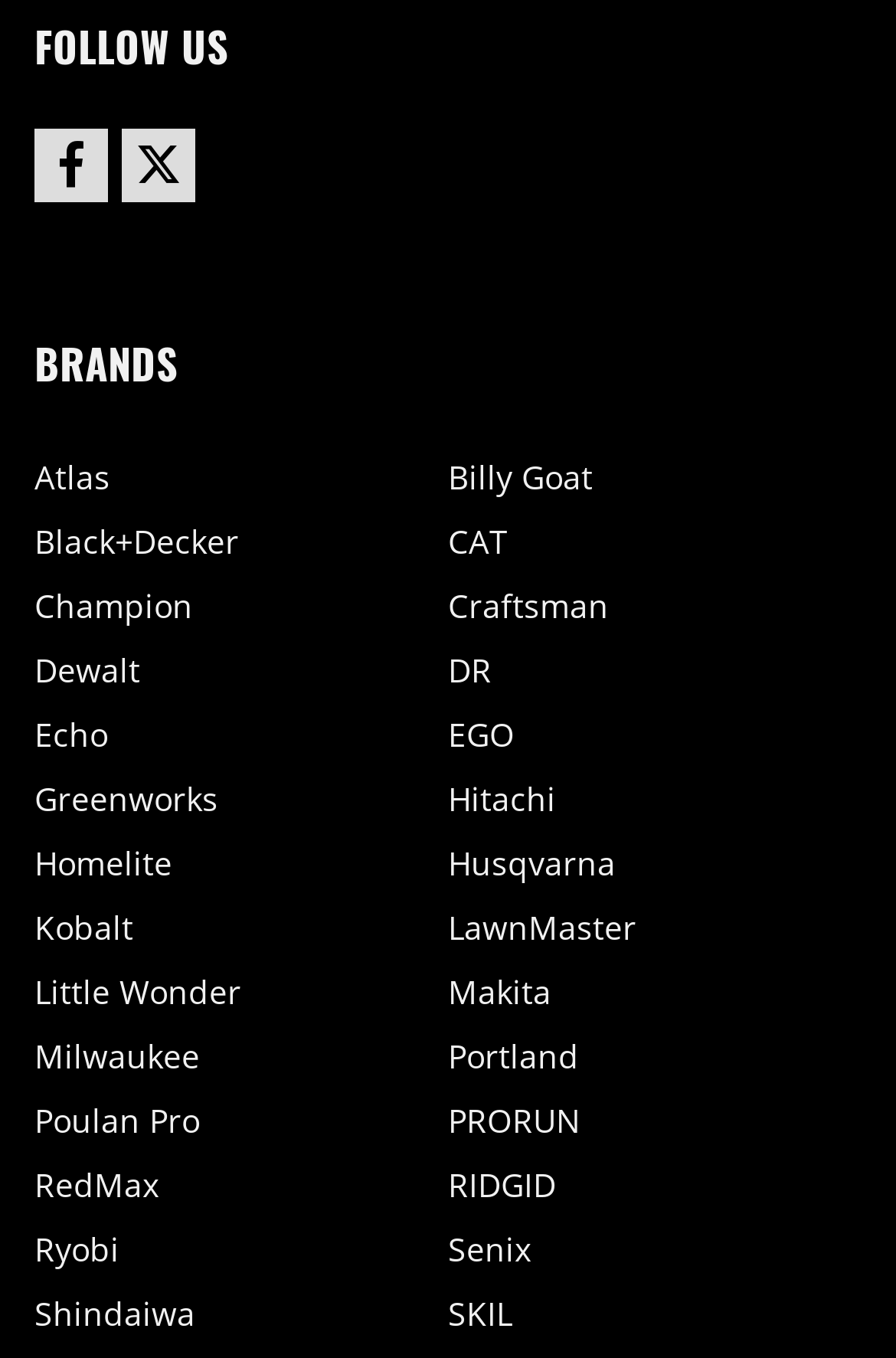What is the text above the list of brands?
Respond with a short answer, either a single word or a phrase, based on the image.

FOLLOW US